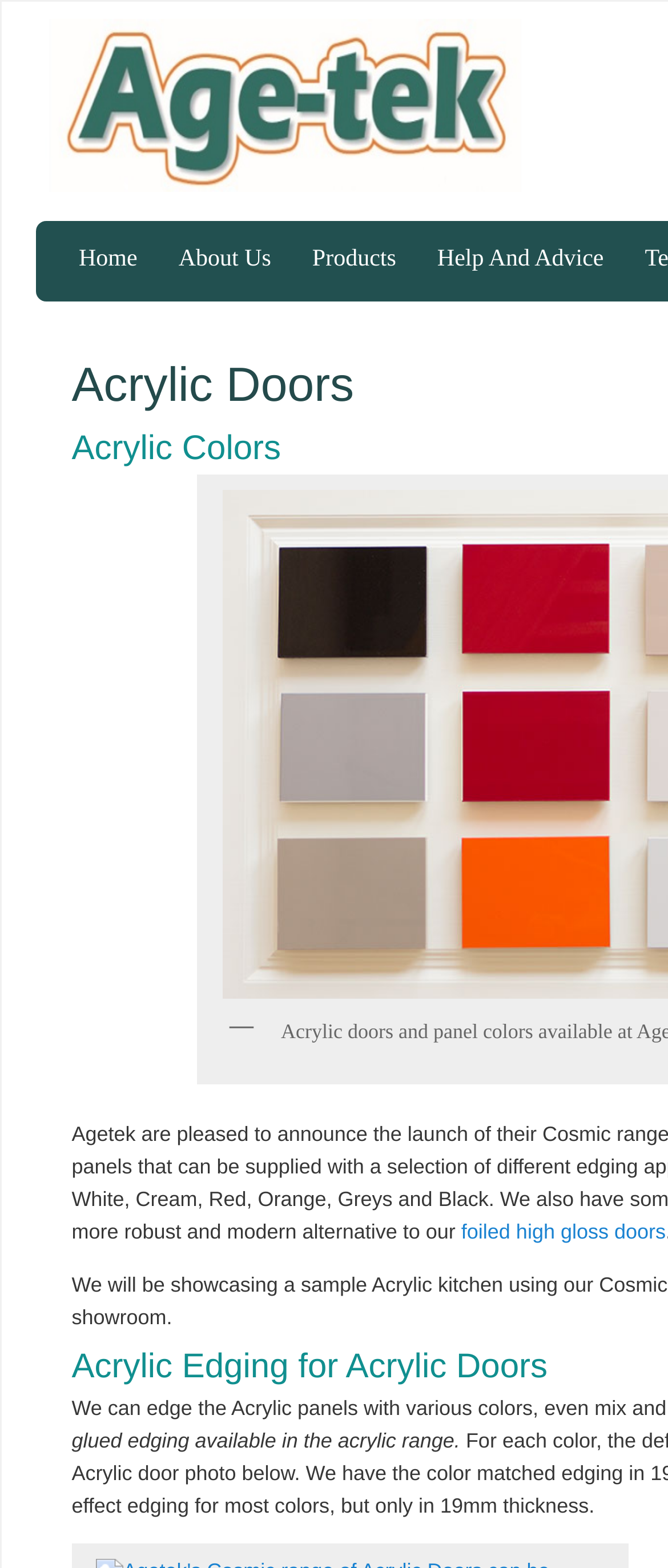Extract the bounding box coordinates for the HTML element that matches this description: "The Session". The coordinates should be four float numbers between 0 and 1, i.e., [left, top, right, bottom].

None